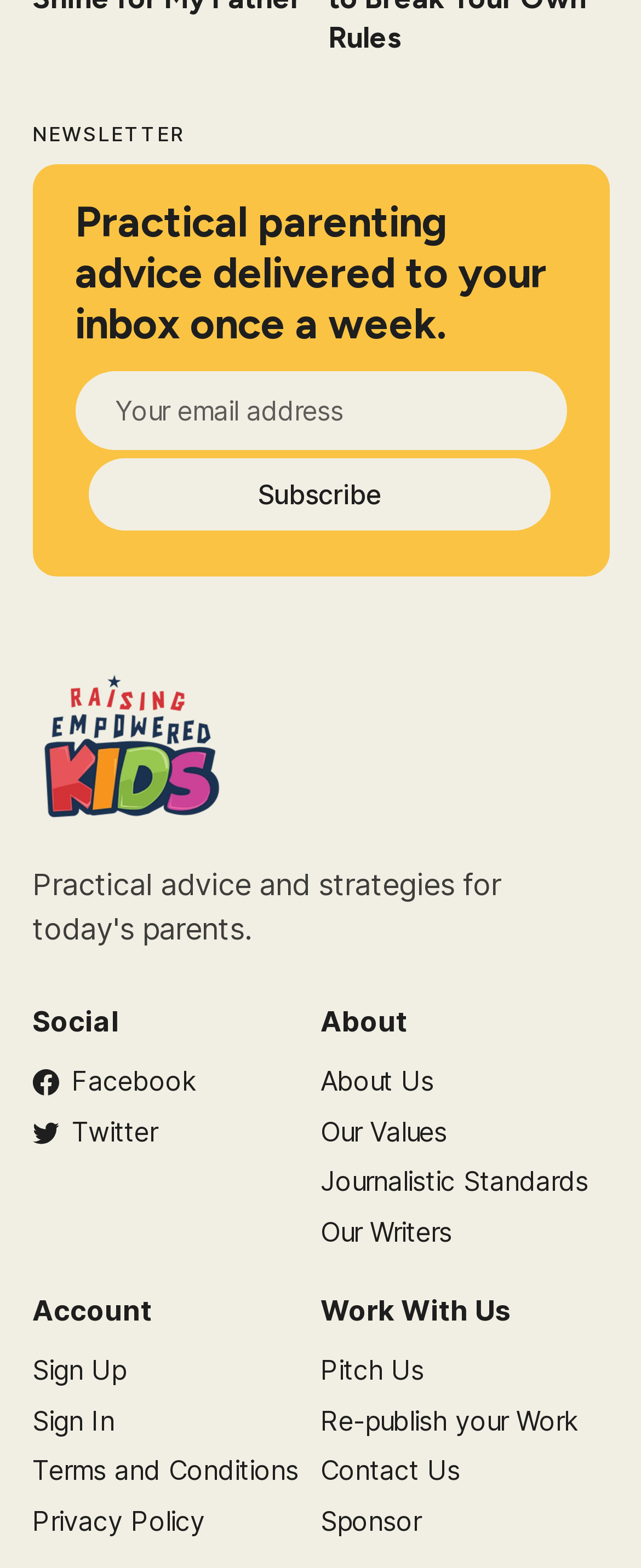Can you find the bounding box coordinates for the element to click on to achieve the instruction: "Click on the Visionaire Studio link"?

None